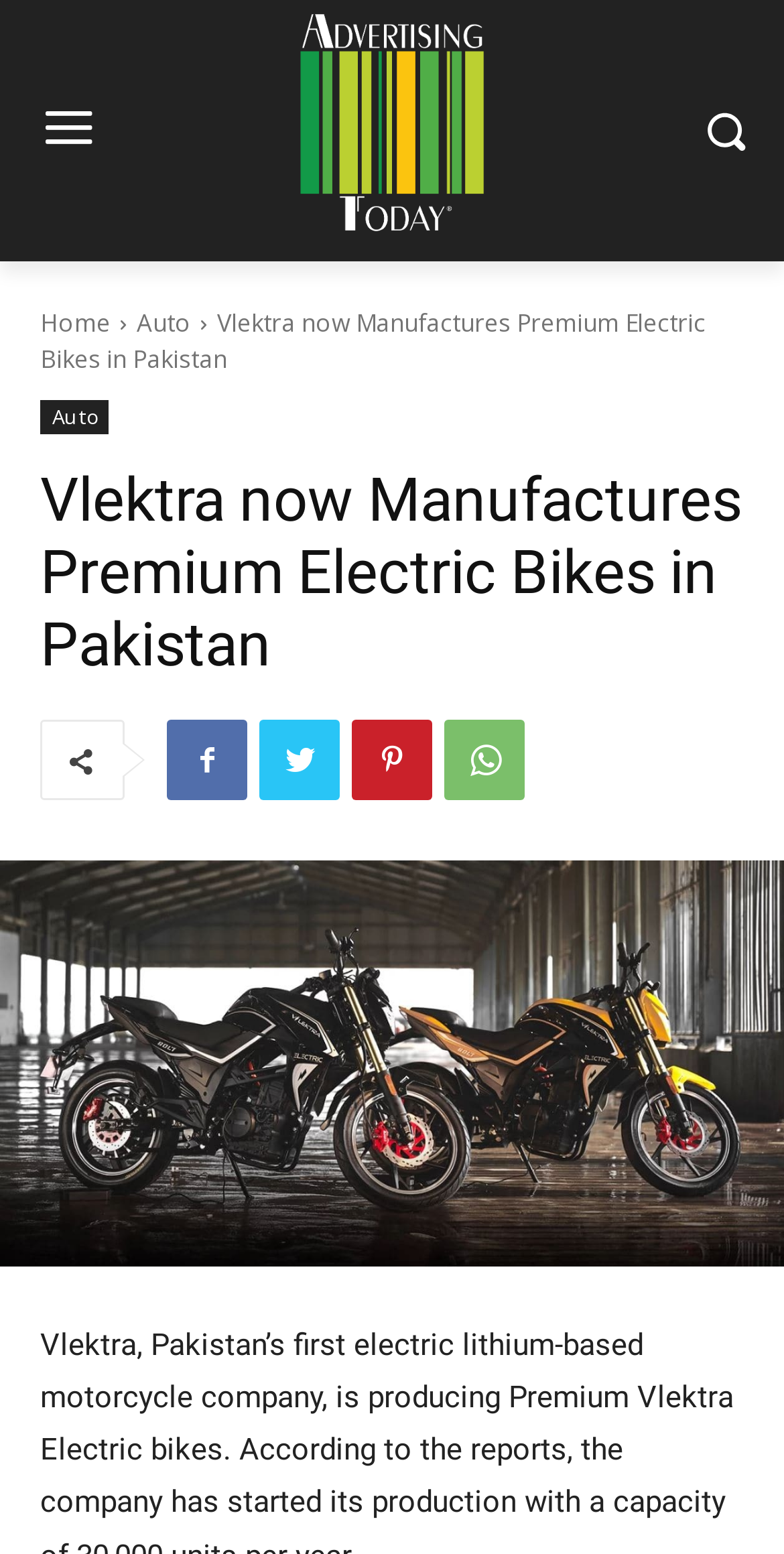Please specify the bounding box coordinates of the area that should be clicked to accomplish the following instruction: "Share on Facebook". The coordinates should consist of four float numbers between 0 and 1, i.e., [left, top, right, bottom].

[0.213, 0.463, 0.315, 0.515]